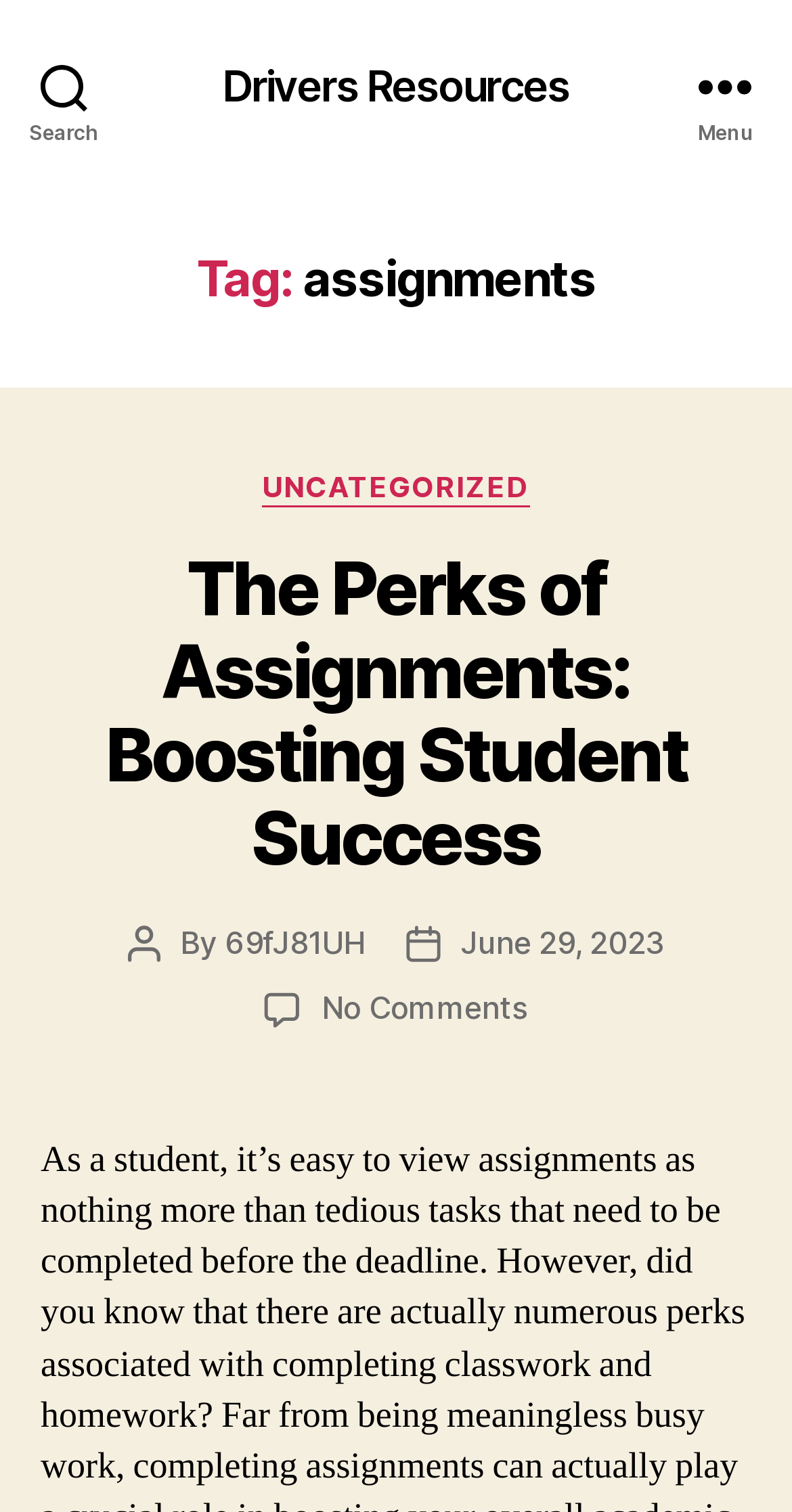Please respond to the question with a concise word or phrase:
What is the title of the post?

The Perks of Assignments: Boosting Student Success